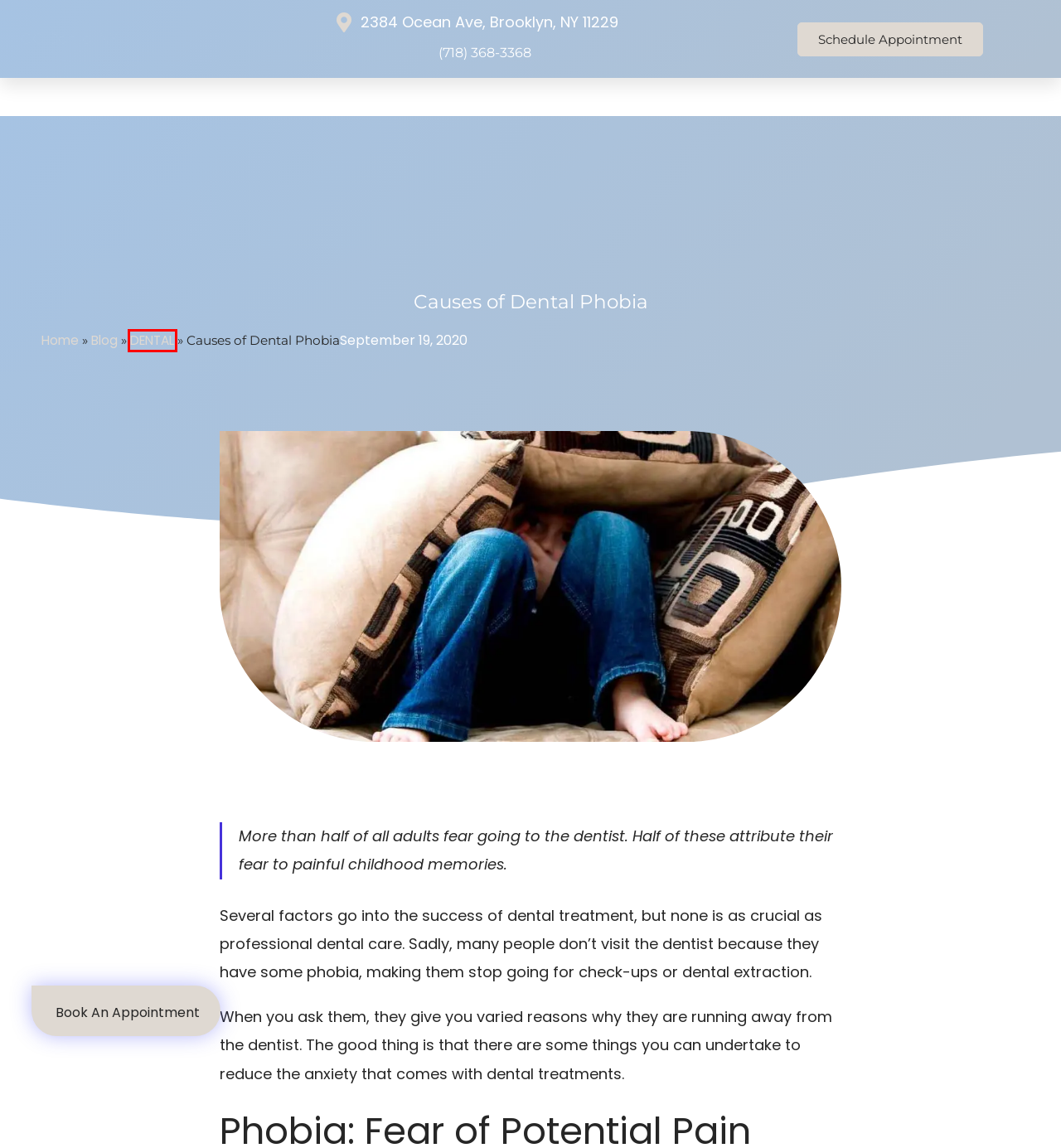You are given a screenshot of a webpage with a red rectangle bounding box. Choose the best webpage description that matches the new webpage after clicking the element in the bounding box. Here are the candidates:
A. Are Risk Associated with Laser Dentistry?
B. Services - Best Dentist in Brooklyn | Eco Dental NY
C. How can denture implants help you as a senior? | Eco Dental NY Brooklyn
D. Dentist near me reviews to improve dental health
E. Eco Dental NY | Best dental services in 11229 #1 Dentist in 11229
F. Book an appointment - Best Dentist in Brooklyn | Eco Dental NY
G. Blog - Best Dentist in Brooklyn | Eco Dental NY
H. Restore your Smile Using Expert Dental Services | Eco Dental NY

H